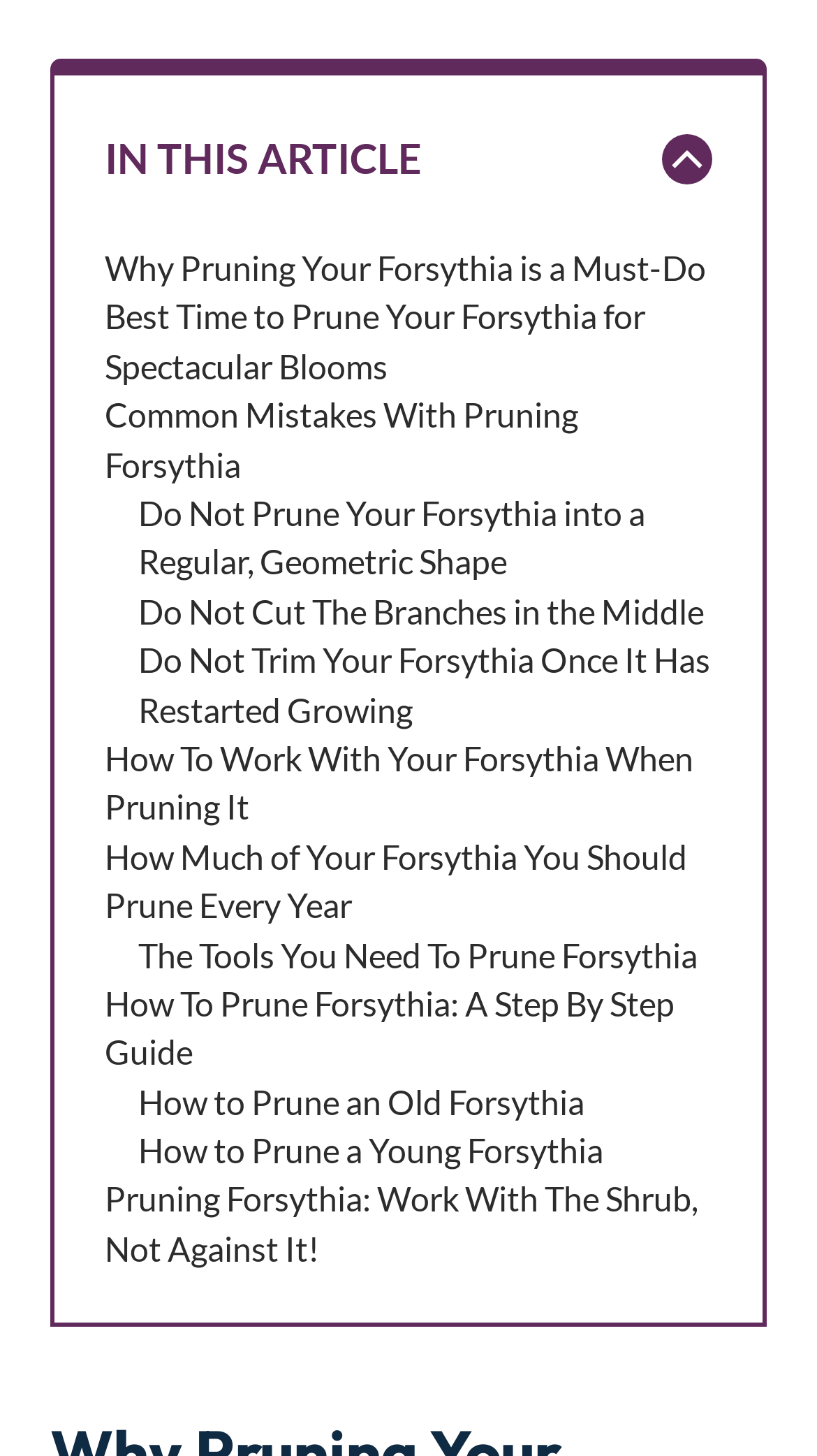Please identify the bounding box coordinates of the clickable area that will allow you to execute the instruction: "Check the common mistakes with pruning Forsythia".

[0.128, 0.271, 0.708, 0.332]